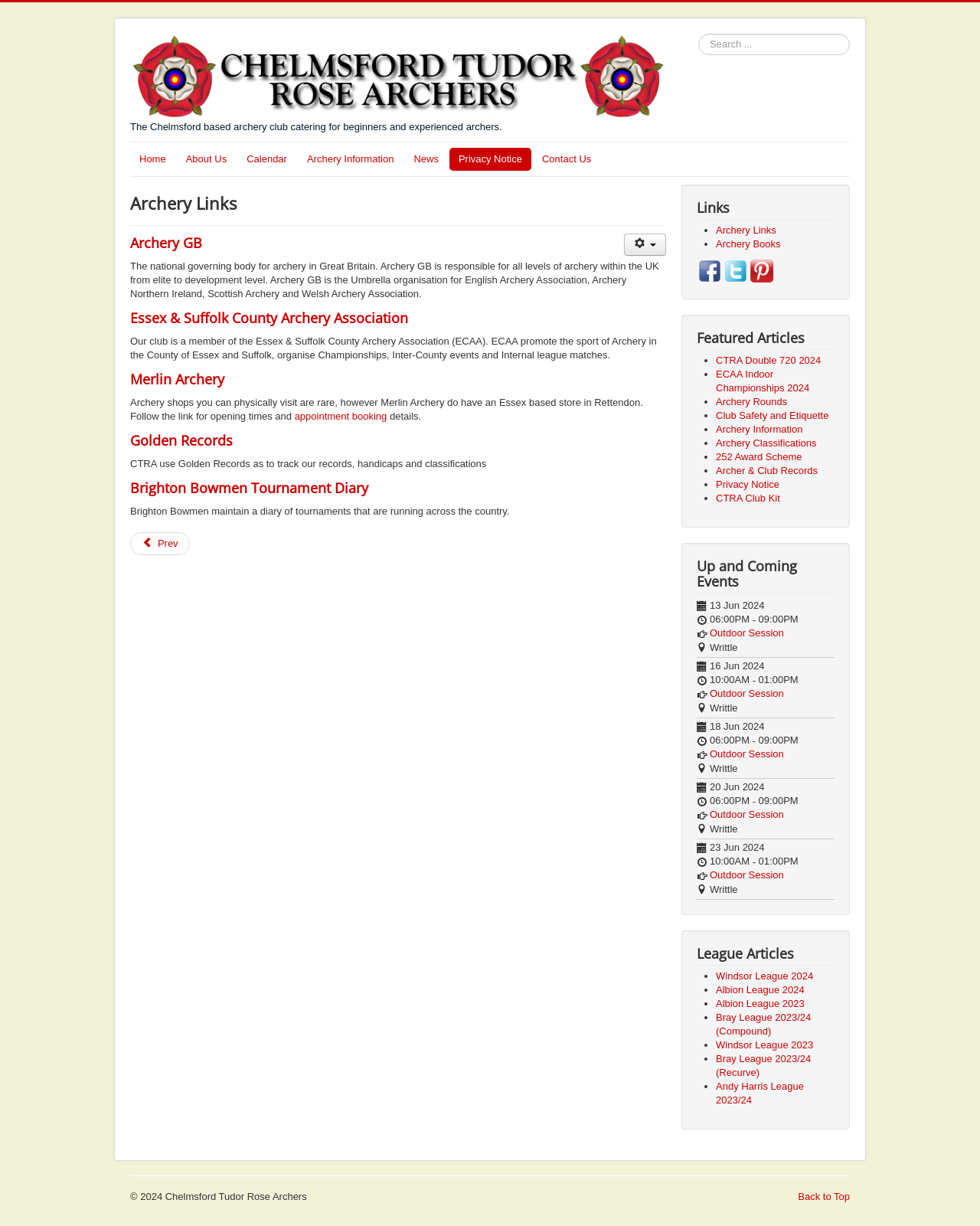Answer the question with a brief word or phrase:
What is the name of the social media platform where CTRA has a presence?

Facebook